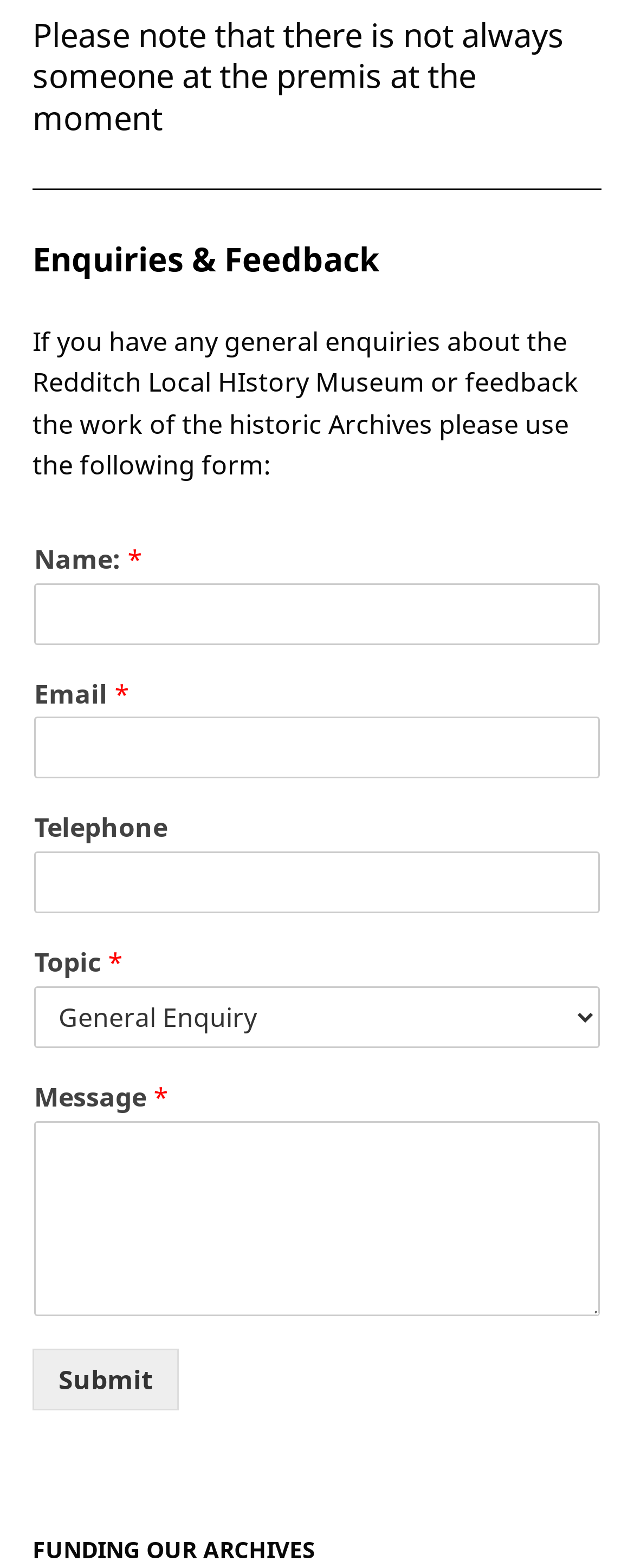Refer to the image and offer a detailed explanation in response to the question: What is the purpose of the 'FUNDING OUR ARCHIVES' text?

The 'FUNDING OUR ARCHIVES' text is located at the bottom of the page, and it appears to be a separate section from the enquiries and feedback form. Its purpose is likely to provide information about funding for the archives, but the exact details are not specified on this page.